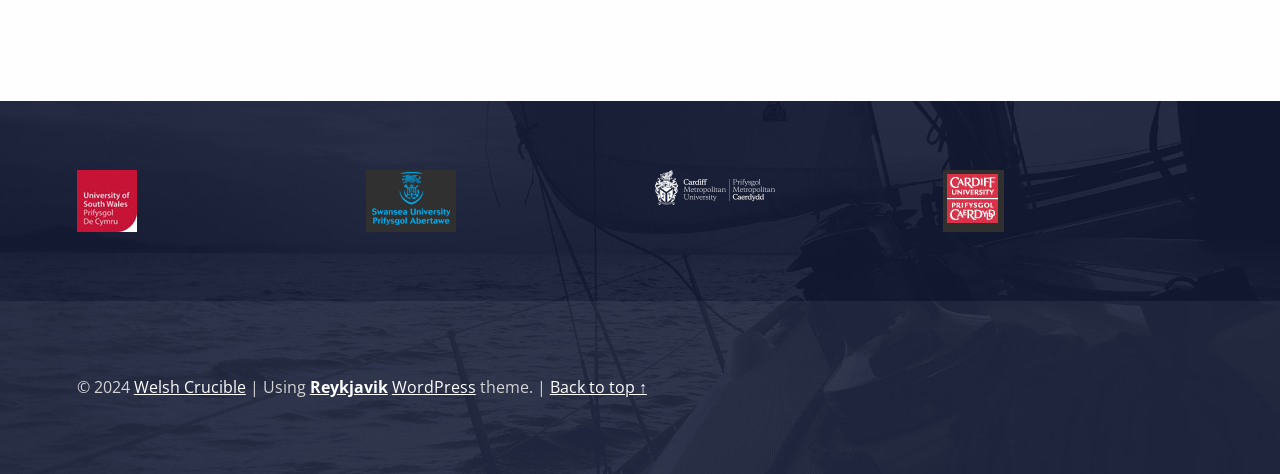How many links are in the footer?
Please answer the question with a single word or phrase, referencing the image.

4